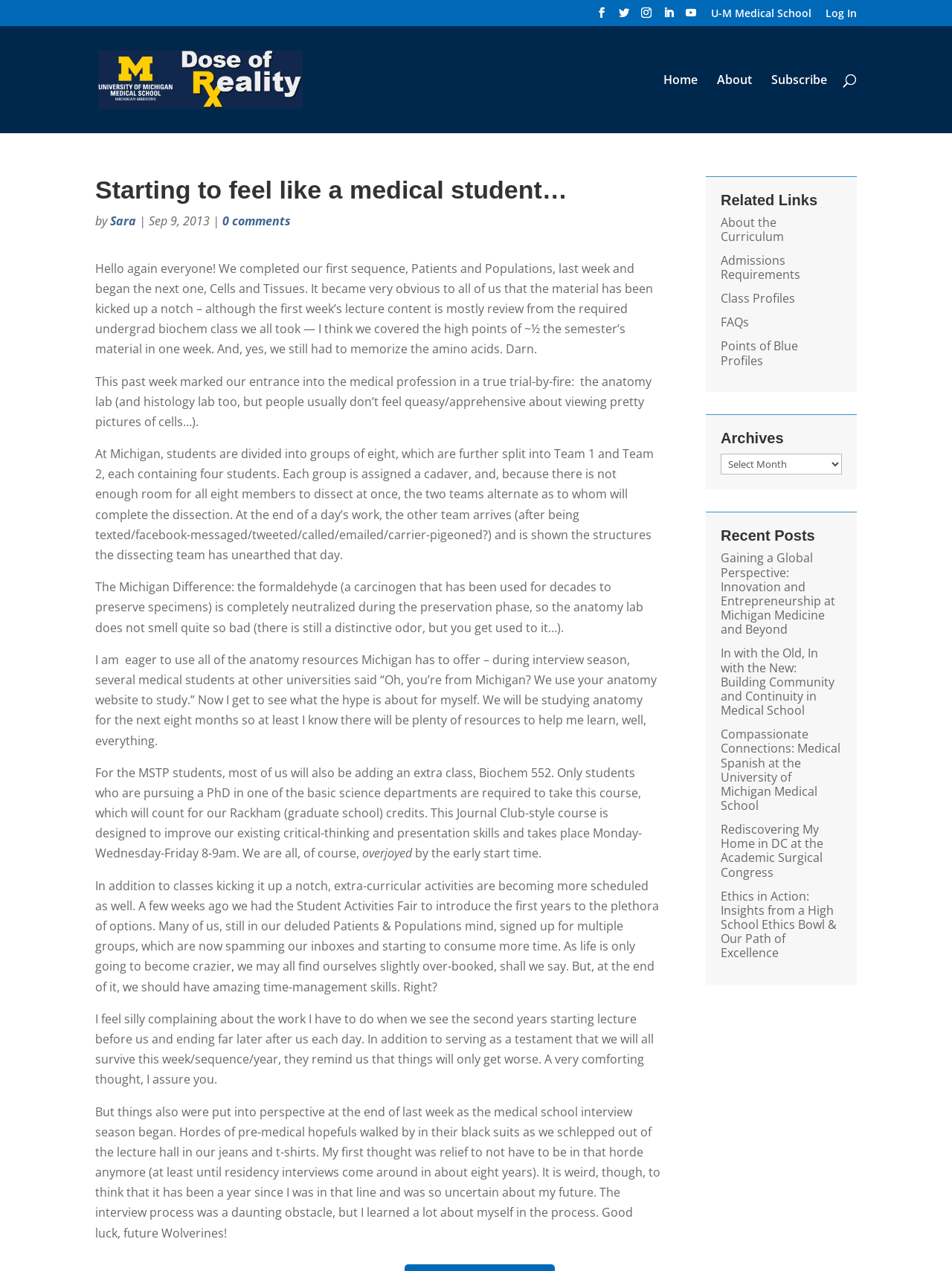Show the bounding box coordinates of the region that should be clicked to follow the instruction: "Log in to the website."

[0.867, 0.006, 0.9, 0.02]